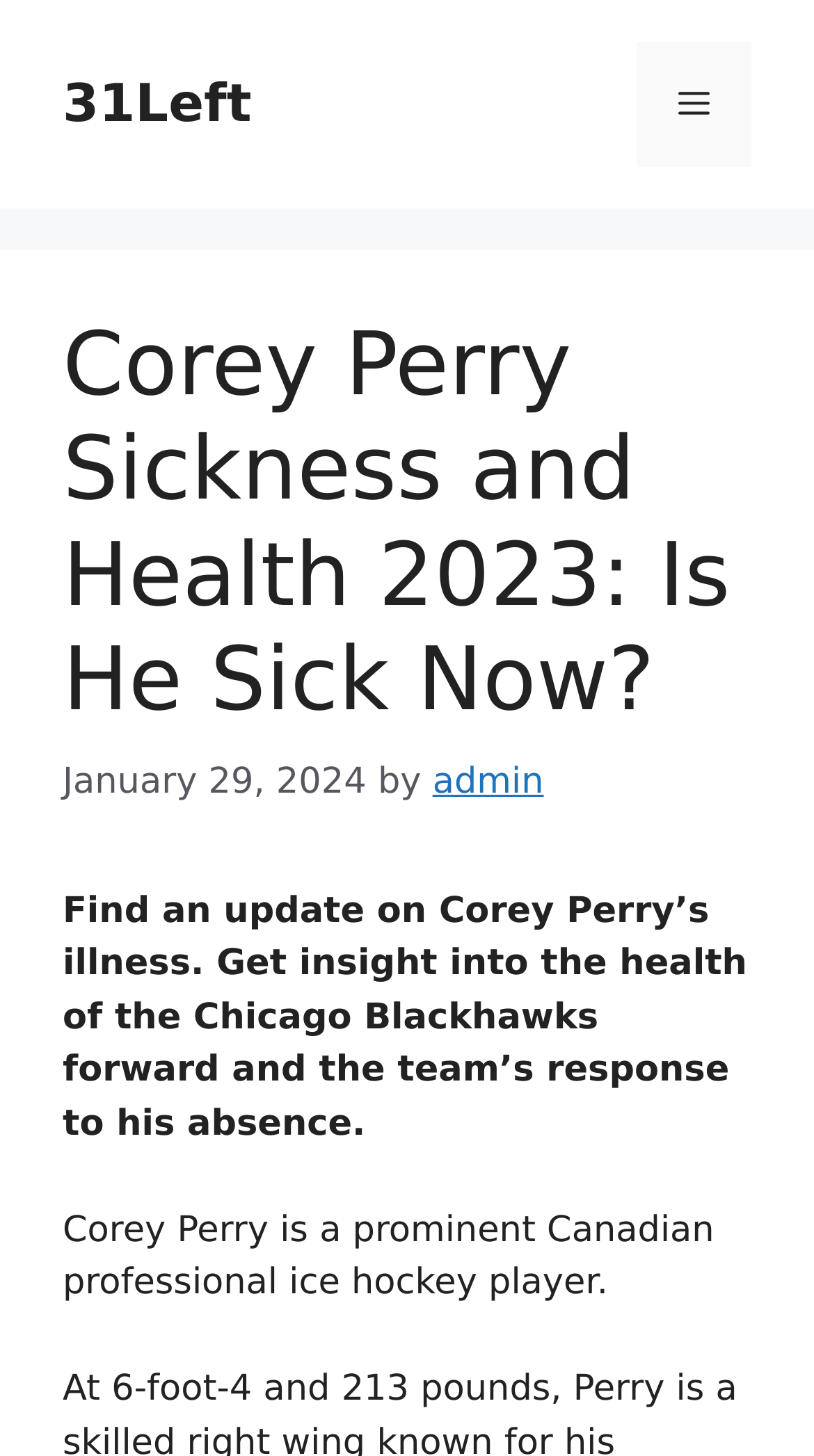What is the team of Corey Perry?
Utilize the information in the image to give a detailed answer to the question.

The team of Corey Perry can be found in the static text 'Get insight into the health of the Chicago Blackhawks forward and the team’s response to his absence.'